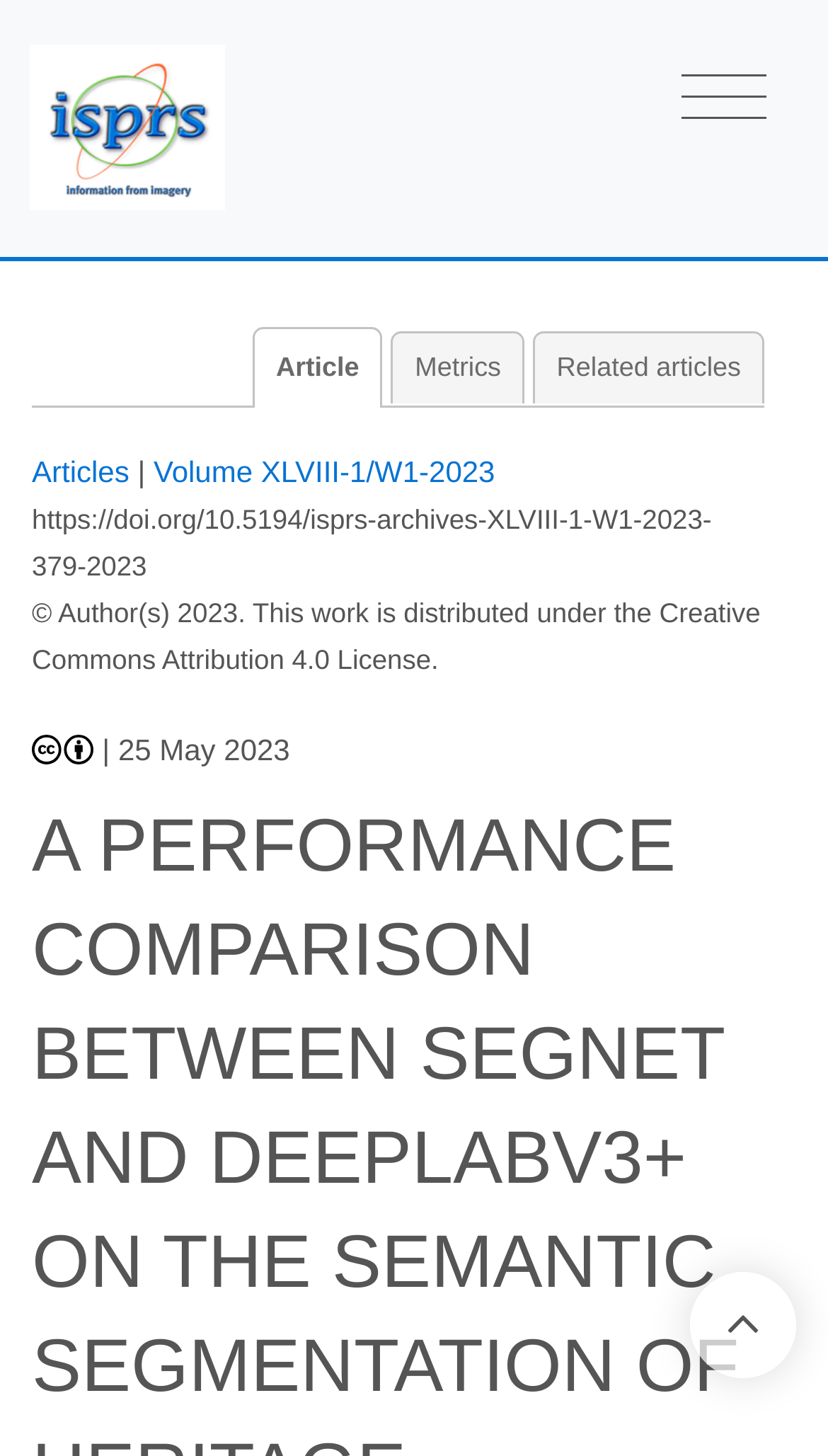Determine the bounding box coordinates for the clickable element to execute this instruction: "Toggle navigation". Provide the coordinates as four float numbers between 0 and 1, i.e., [left, top, right, bottom].

[0.785, 0.029, 0.964, 0.108]